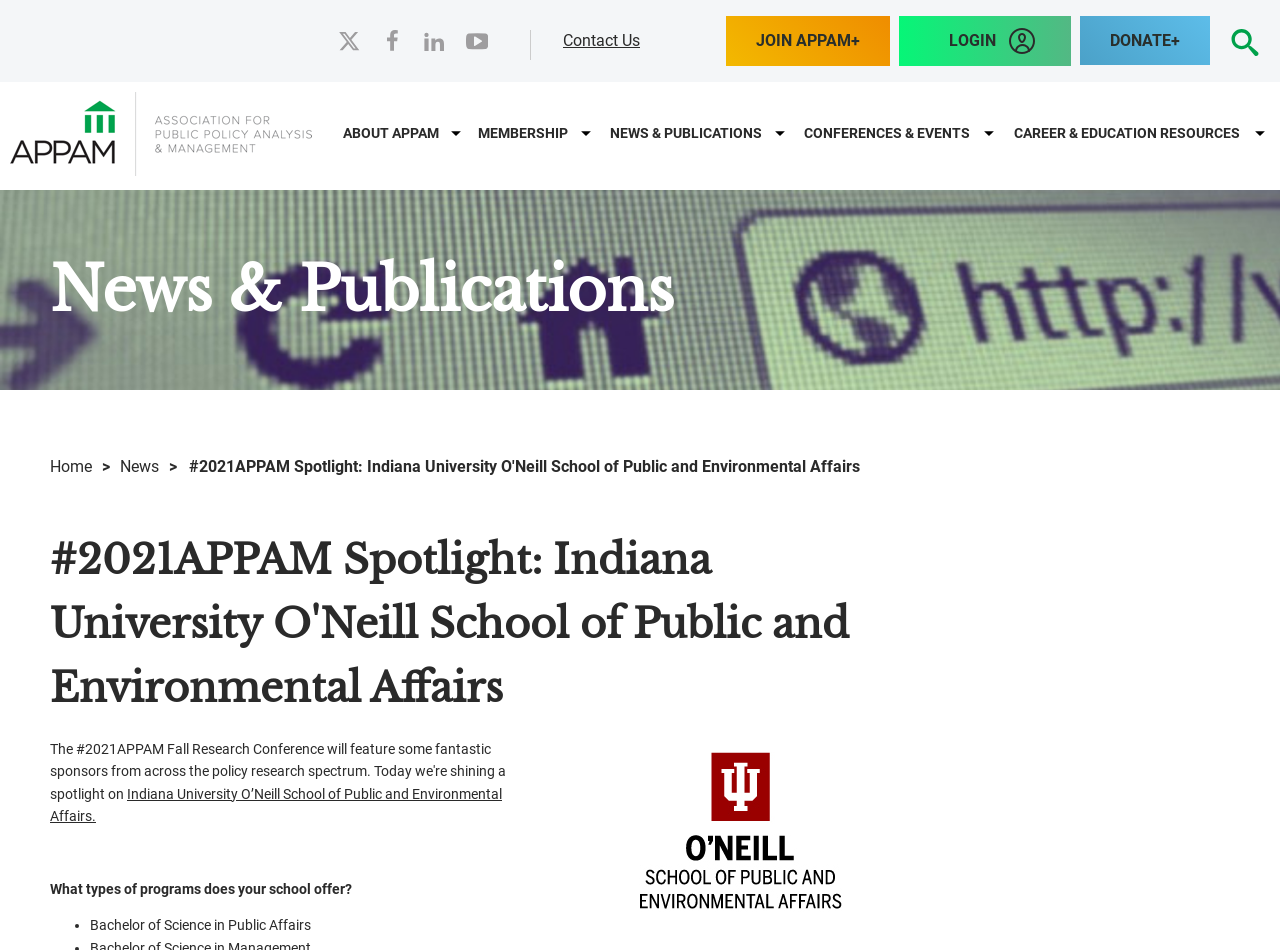Write a detailed summary of the webpage.

The webpage is about the Association for Public Policy Analysis & Management (APPAM) and features a spotlight on the Indiana University O'Neill School of Public and Environmental Affairs. 

At the top of the page, there are several links and icons, including "Contact Us", "X", "facebook", "linkedin", and "youtube" on the right side, and "JOIN APPAM+", "LOGIN", and "DONATE+" on the left side. There is also a search button on the top right corner.

Below the top section, there is a logo of the Association for Public Policy Analysis & Management, which is an image with a link to the organization's main page.

The main content of the page is divided into two sections. On the left side, there is a navigation menu with five items: "ABOUT APPAM", "MEMBERSHIP", "NEWS & PUBLICATIONS", "CONFERENCES & EVENTS", and "CAREER & EDUCATION RESOURCES". 

On the right side, there is a news article titled "#2021APPAM Spotlight: Indiana University O'Neill School of Public and Environmental Affairs". The article features an image of the IU Oneill School, and includes a brief description of the school, followed by a question "What types of programs does your school offer?" and a list of programs, including "Bachelor of Science in Public Affairs".